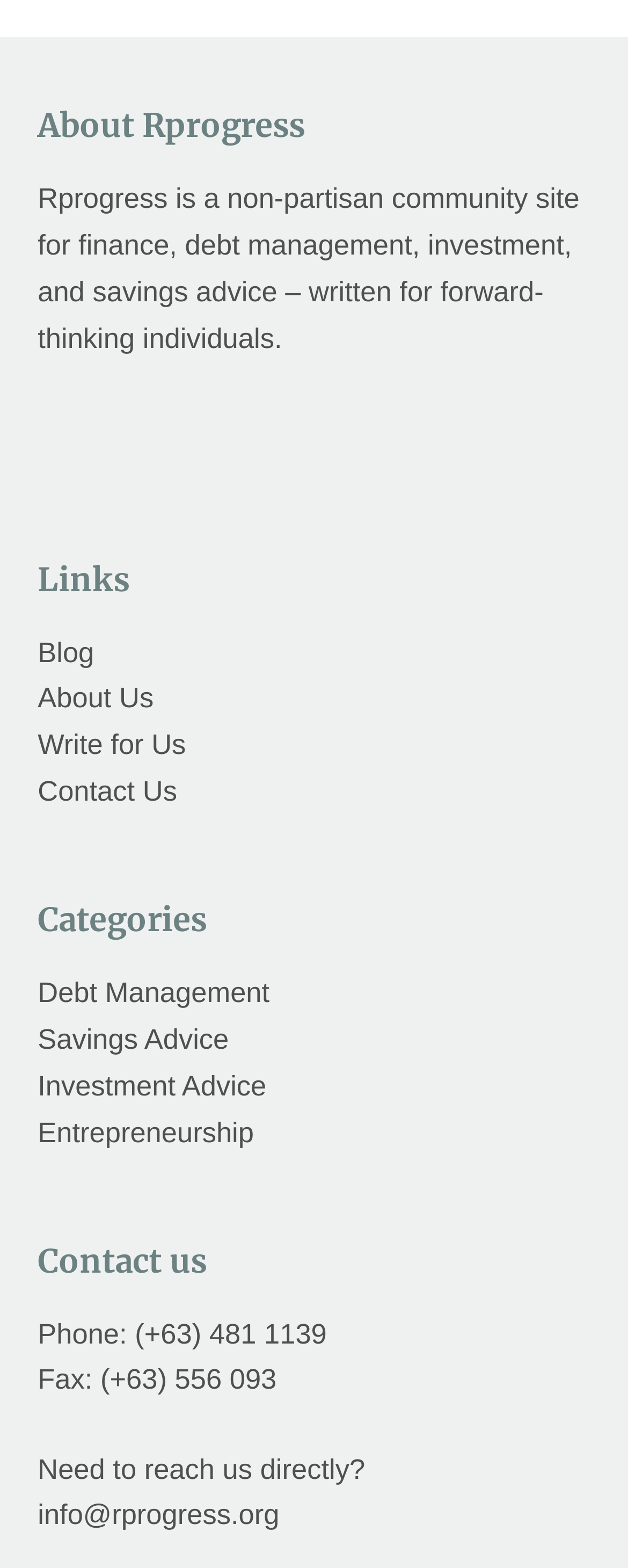Respond to the question below with a single word or phrase: What is the phone number listed on this webpage?

(+63) 481 1139